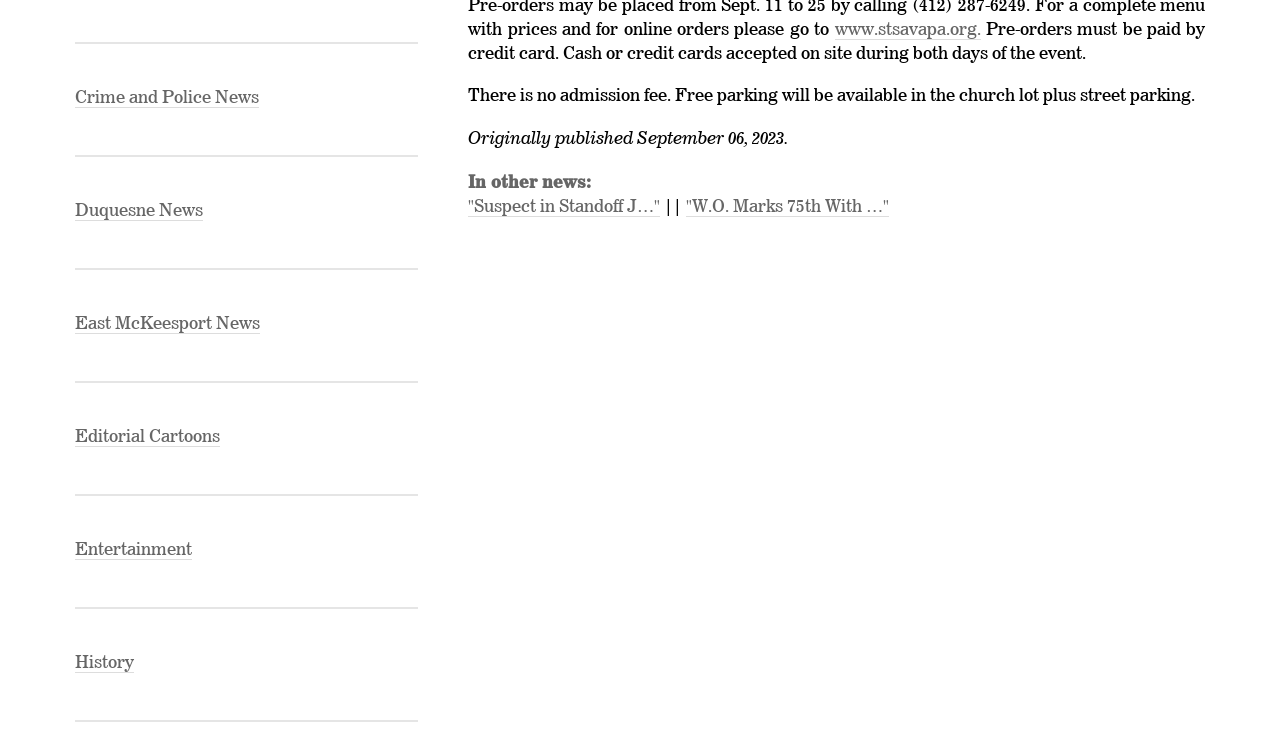What is the payment method for pre-orders?
Refer to the image and provide a one-word or short phrase answer.

Credit card